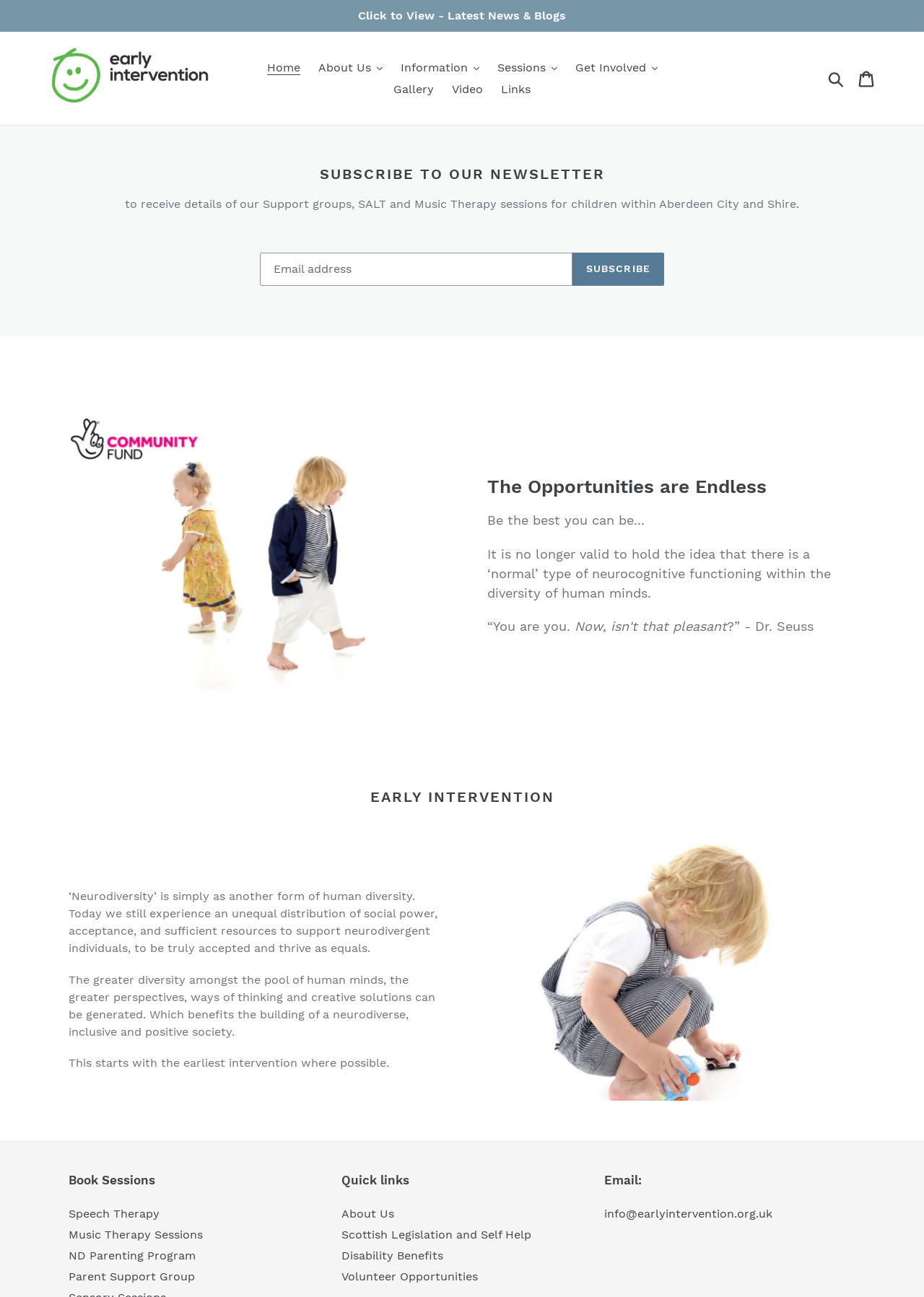Please specify the bounding box coordinates for the clickable region that will help you carry out the instruction: "Click to view latest news and blogs".

[0.0, 0.0, 1.0, 0.024]